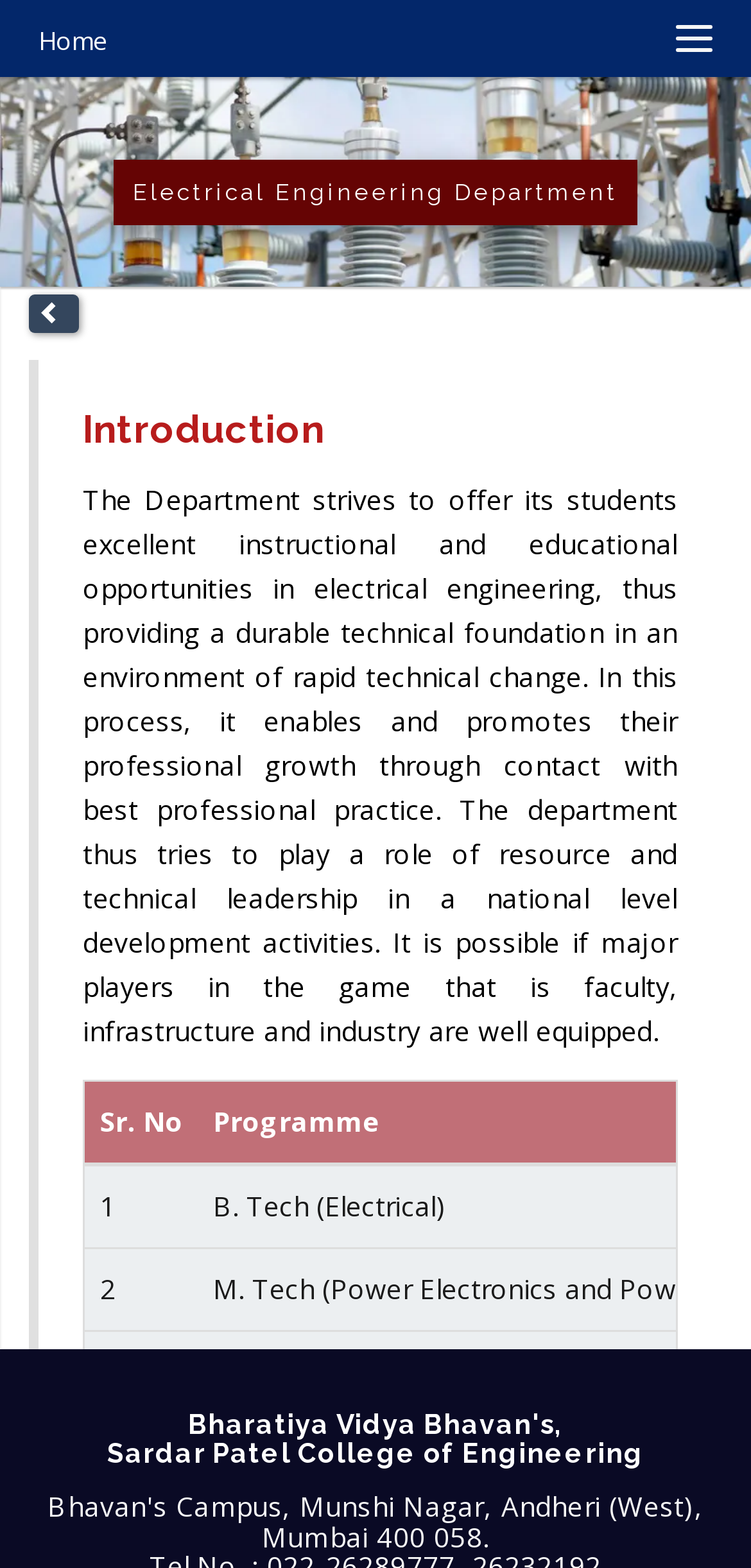How many grid cells are there?
Answer the question with as much detail as you can, using the image as a reference.

The number of grid cells can be determined by counting the gridcell elements within the blockquote element, which are labeled as '1', '2', and '3', indicating that there are three grid cells.